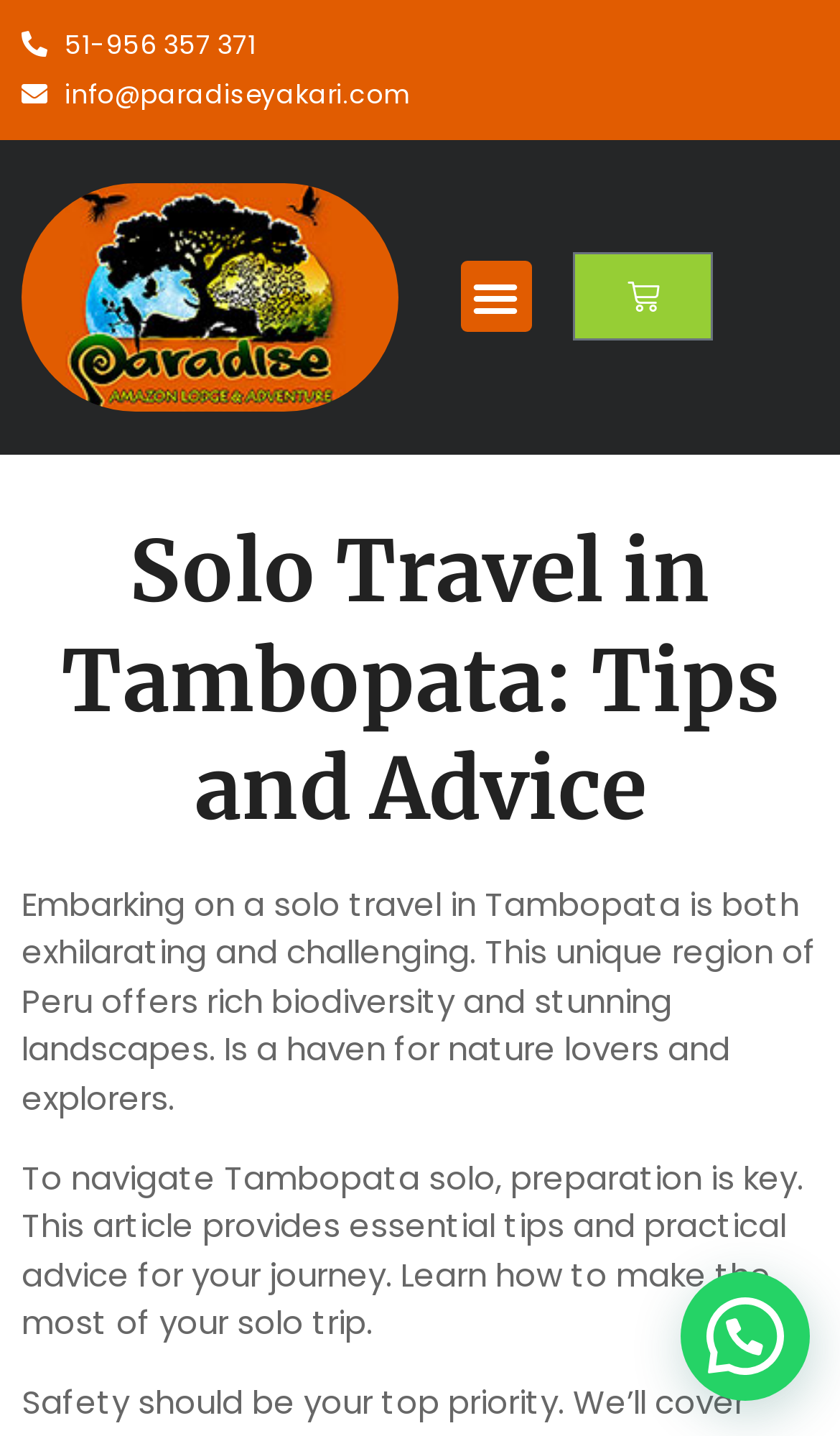Provide your answer in a single word or phrase: 
What is the region of Peru mentioned on the webpage?

Tambopata